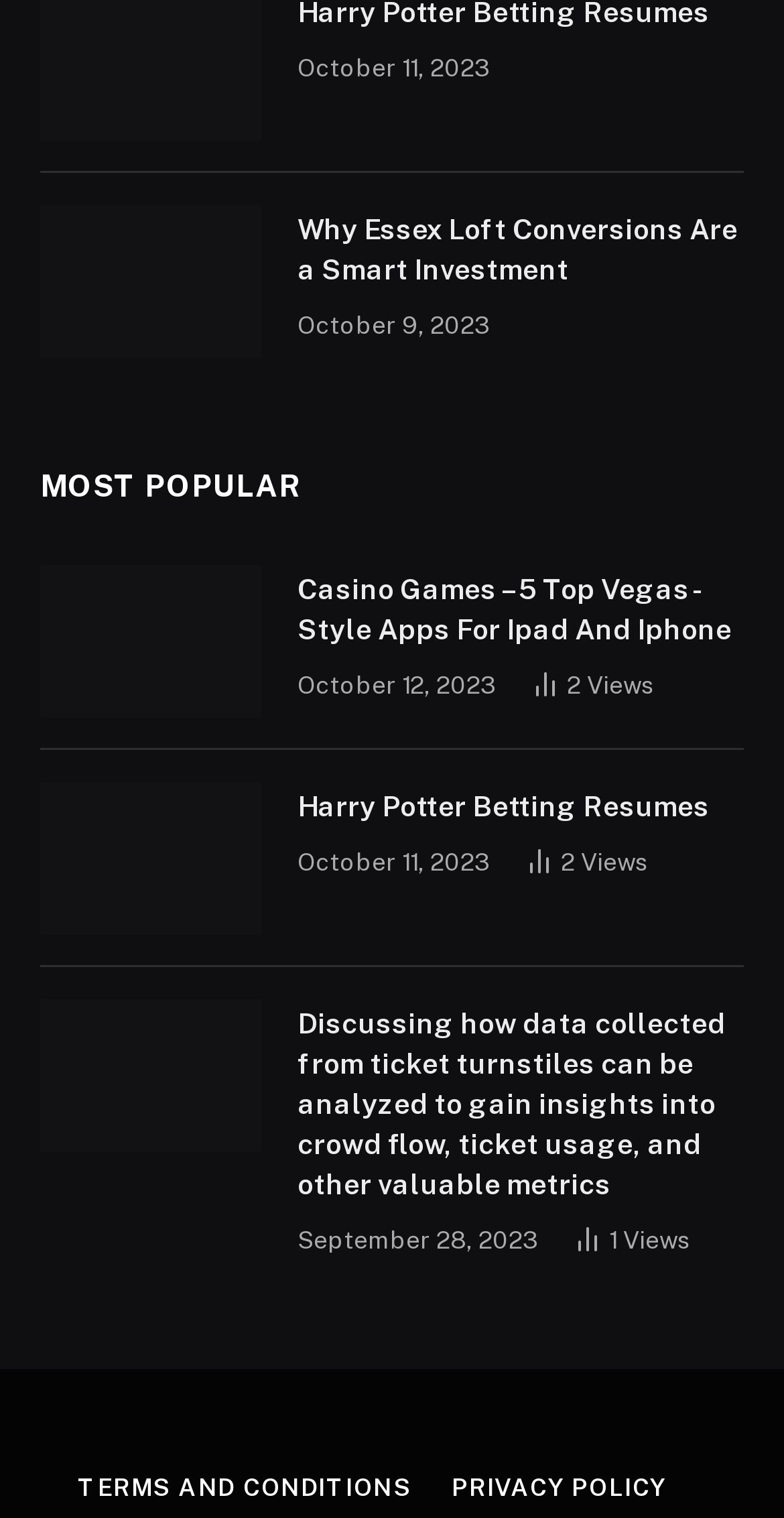Find the bounding box coordinates for the element described here: "Terms and Conditions".

[0.099, 0.971, 0.524, 0.989]